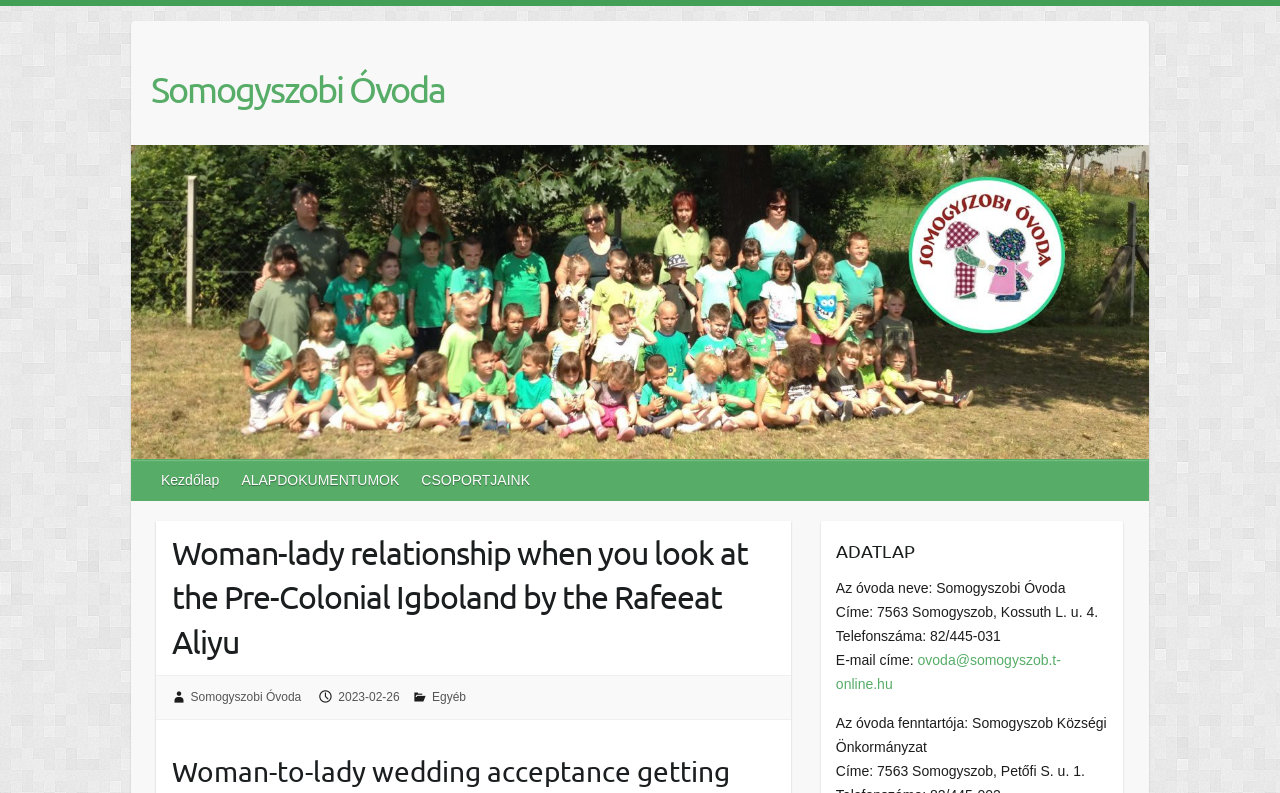Determine the bounding box of the UI component based on this description: "ovoda@somogyszob.t-online.hu". The bounding box coordinates should be four float values between 0 and 1, i.e., [left, top, right, bottom].

[0.653, 0.822, 0.829, 0.872]